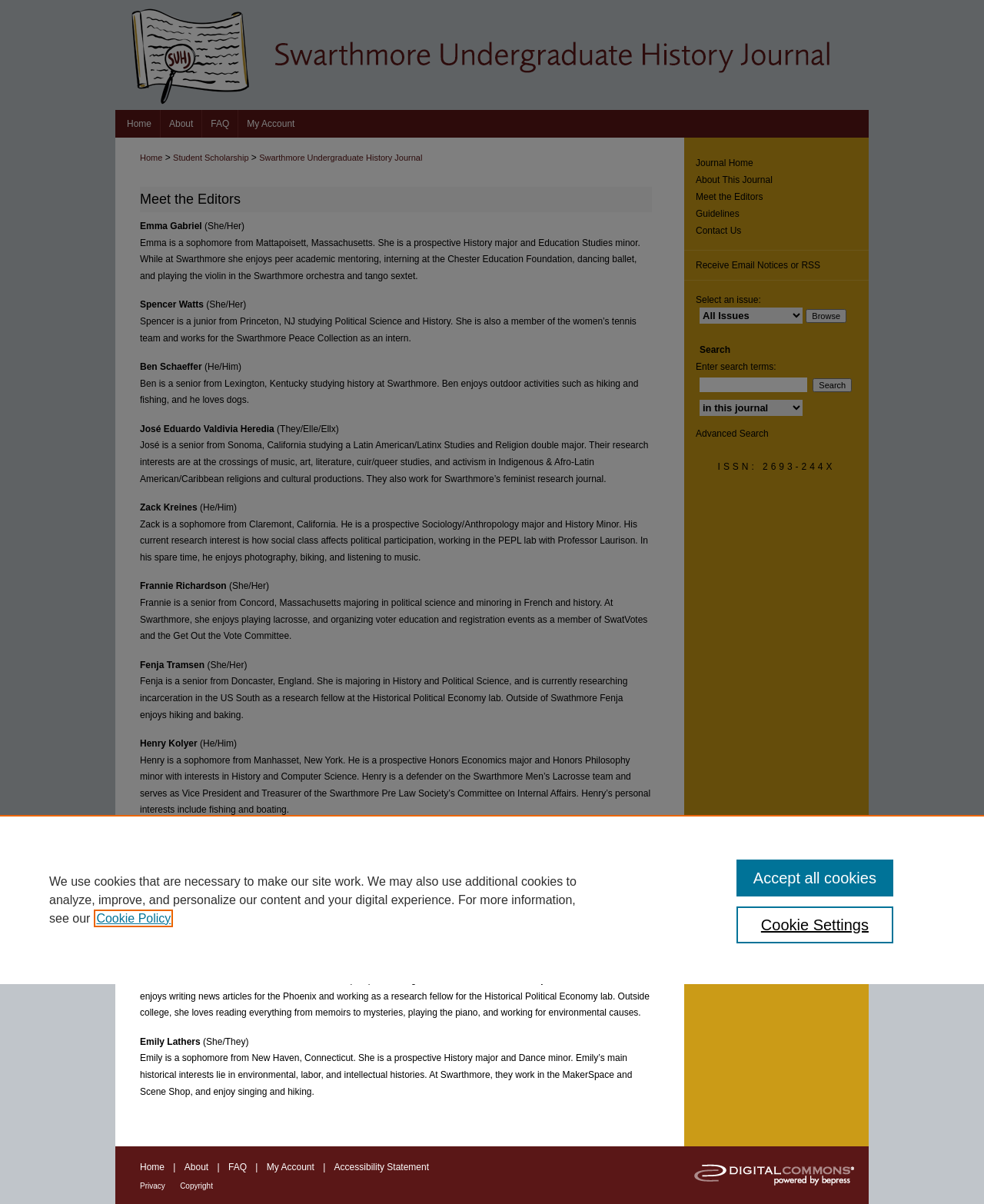Identify the bounding box coordinates of the element that should be clicked to fulfill this task: "Browse issues". The coordinates should be provided as four float numbers between 0 and 1, i.e., [left, top, right, bottom].

[0.819, 0.257, 0.86, 0.268]